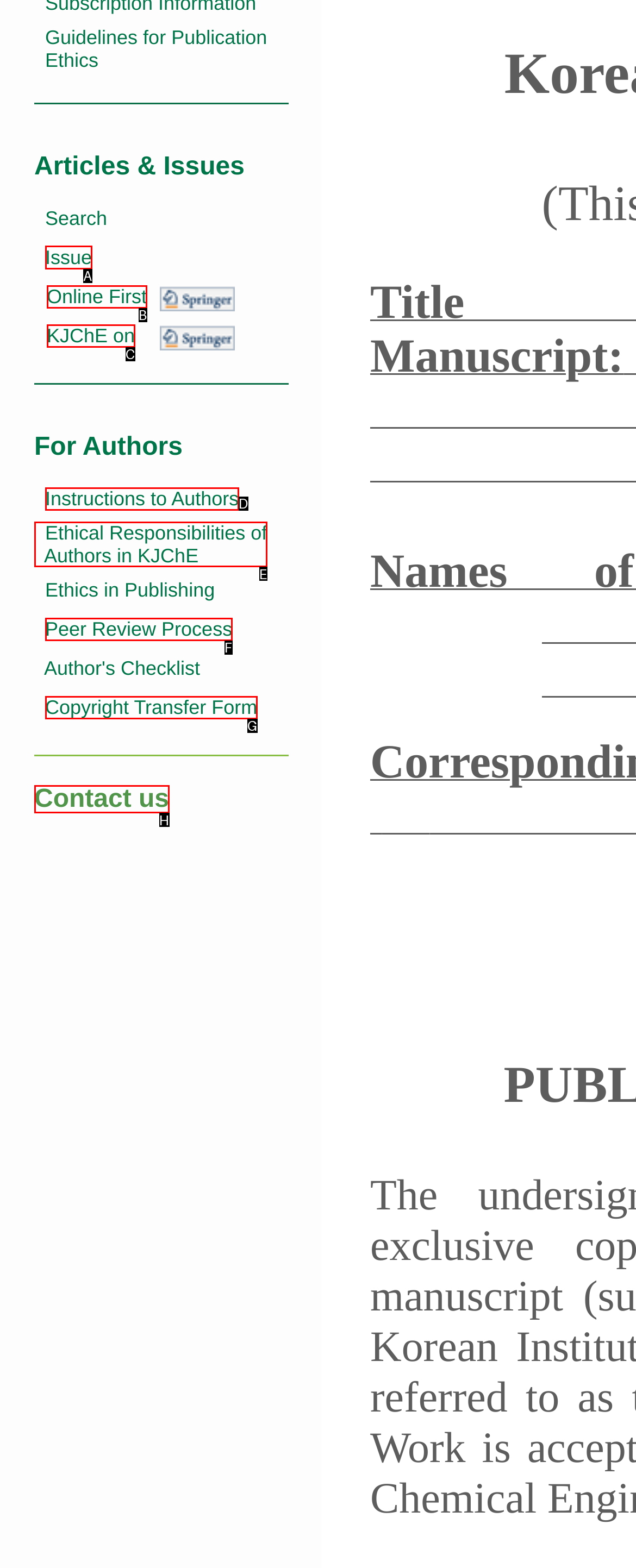Which option corresponds to the following element description: Online First?
Please provide the letter of the correct choice.

B